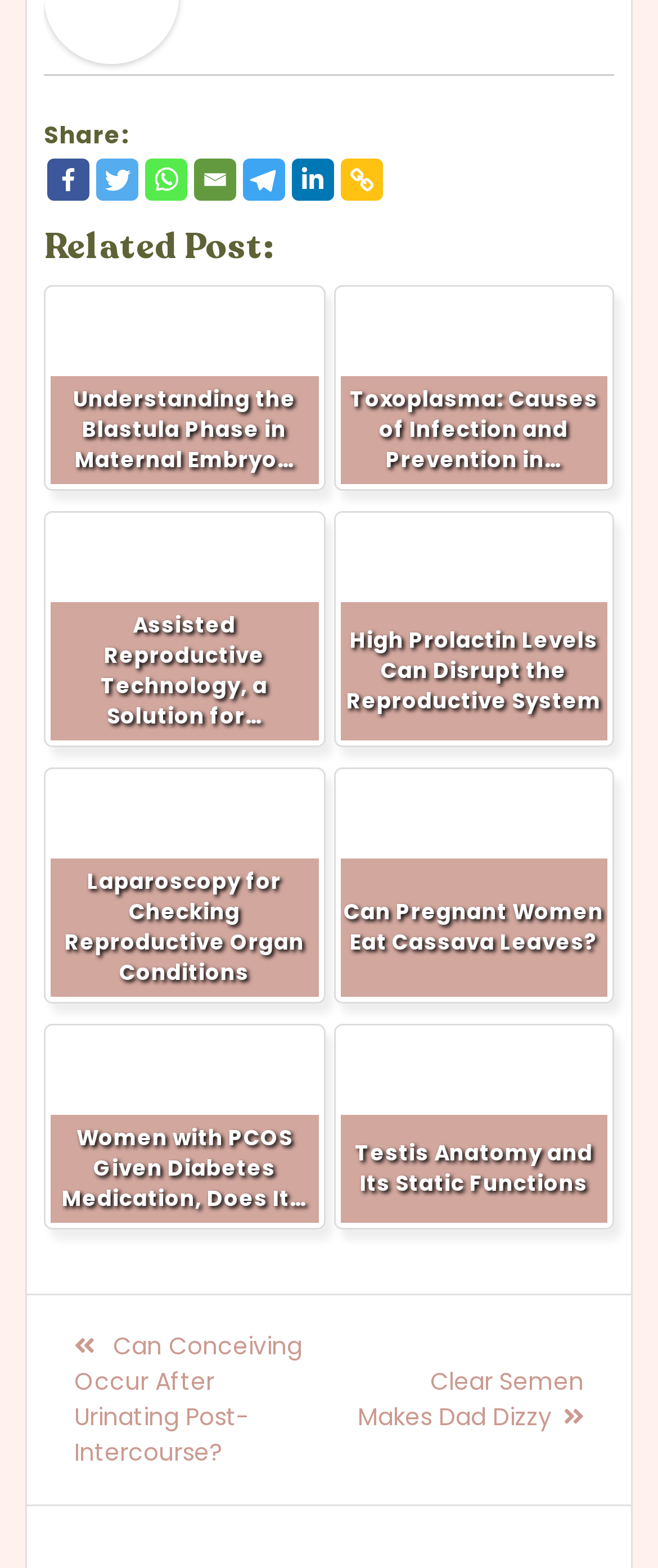What are the arrow icons for?
Answer the question with detailed information derived from the image.

The arrow icons,  and , are used to navigate to the previous and next posts, respectively, indicating that the webpage is part of a series of articles or a blog.